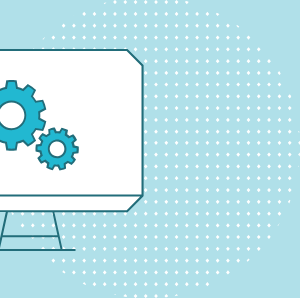What is the pattern on the soft blue backdrop?
Please provide a comprehensive and detailed answer to the question.

The entire graphic is set against a soft blue backdrop, adorned with a series of small white dots, adding a playful and engaging element to the overall composition.